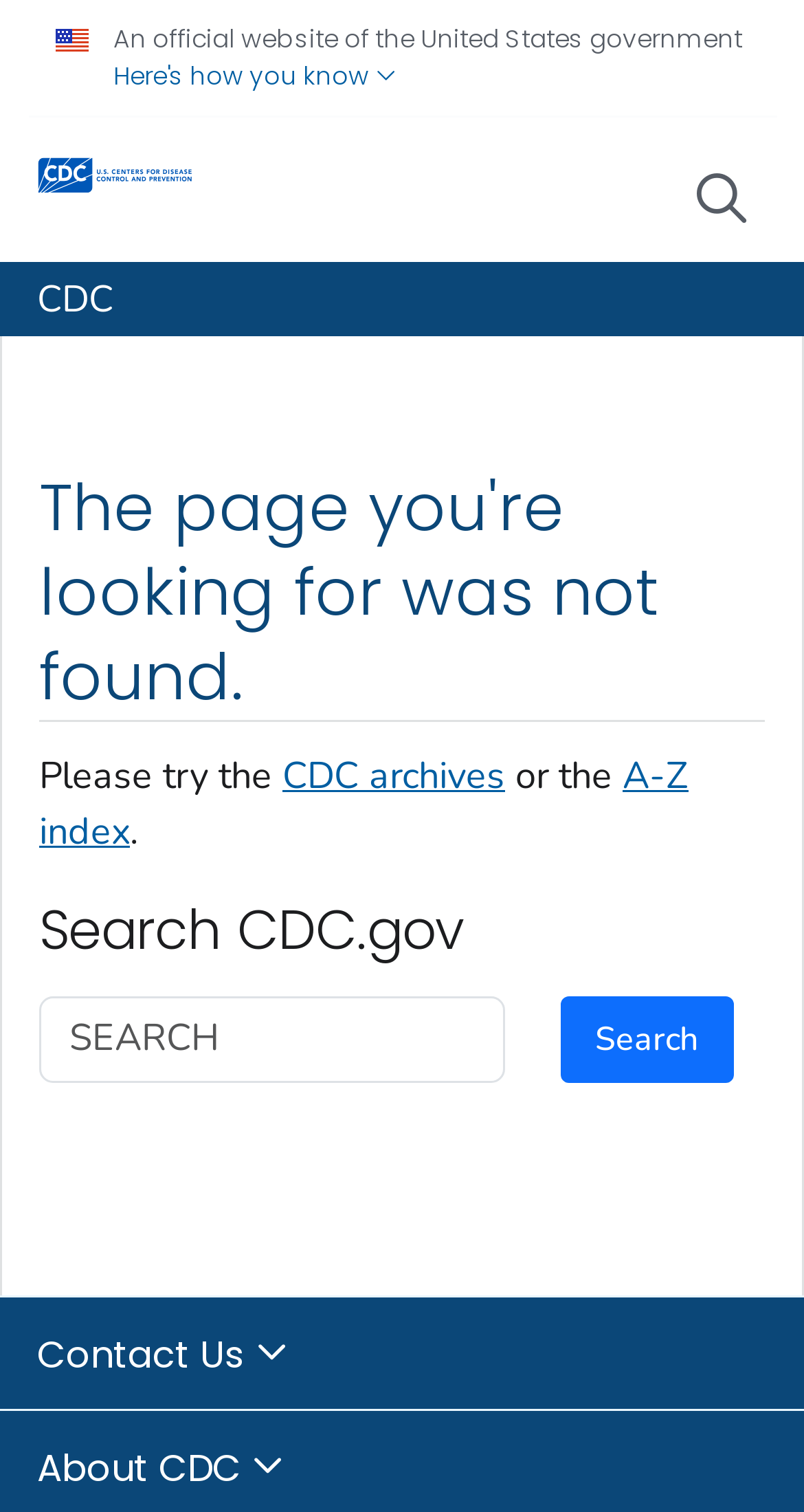Locate the bounding box coordinates of the clickable region to complete the following instruction: "Visit CDC archives."

[0.351, 0.497, 0.628, 0.53]